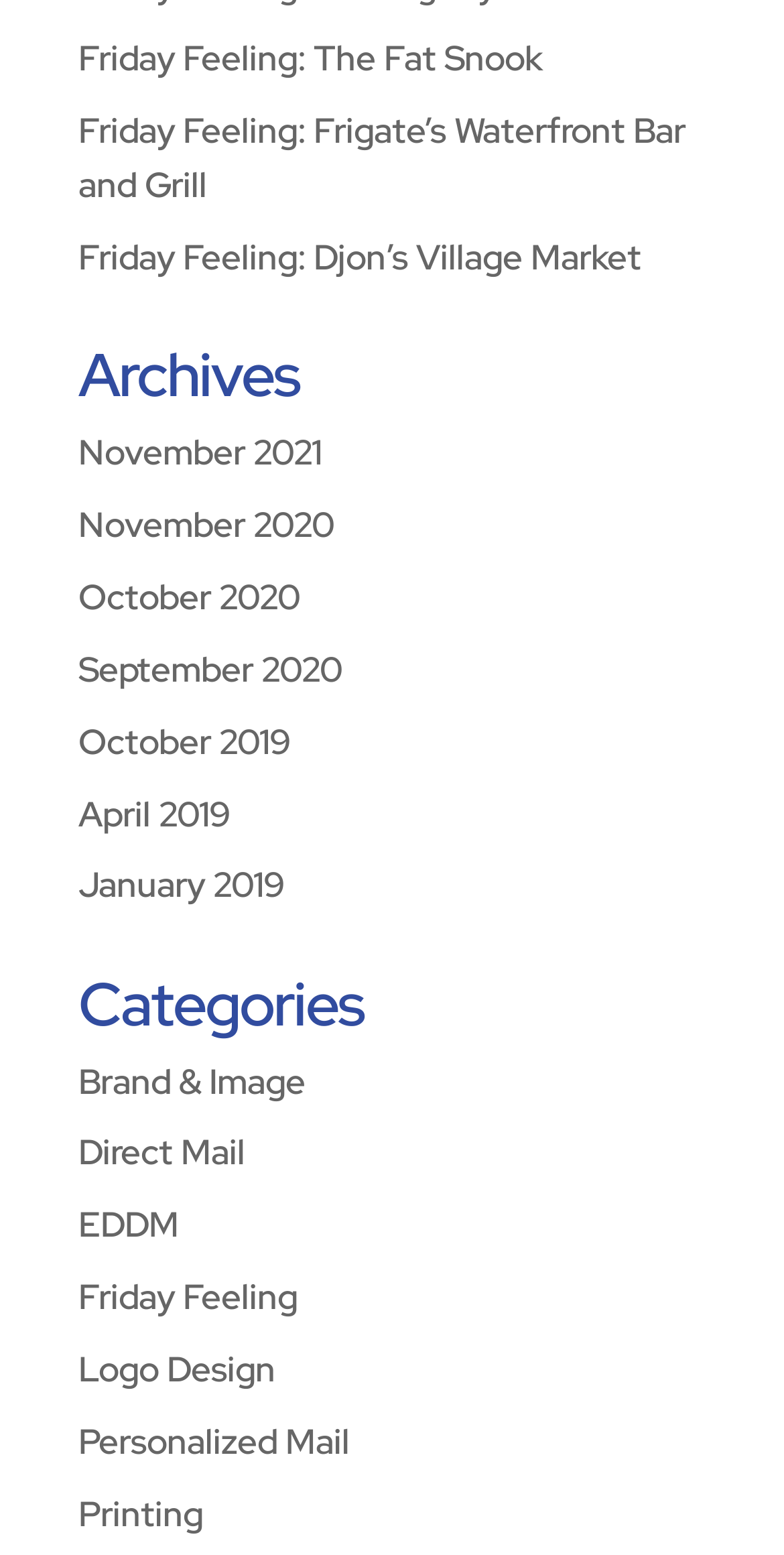What are the categories listed on the webpage?
Answer the question based on the image using a single word or a brief phrase.

Brand & Image, Direct Mail, etc.